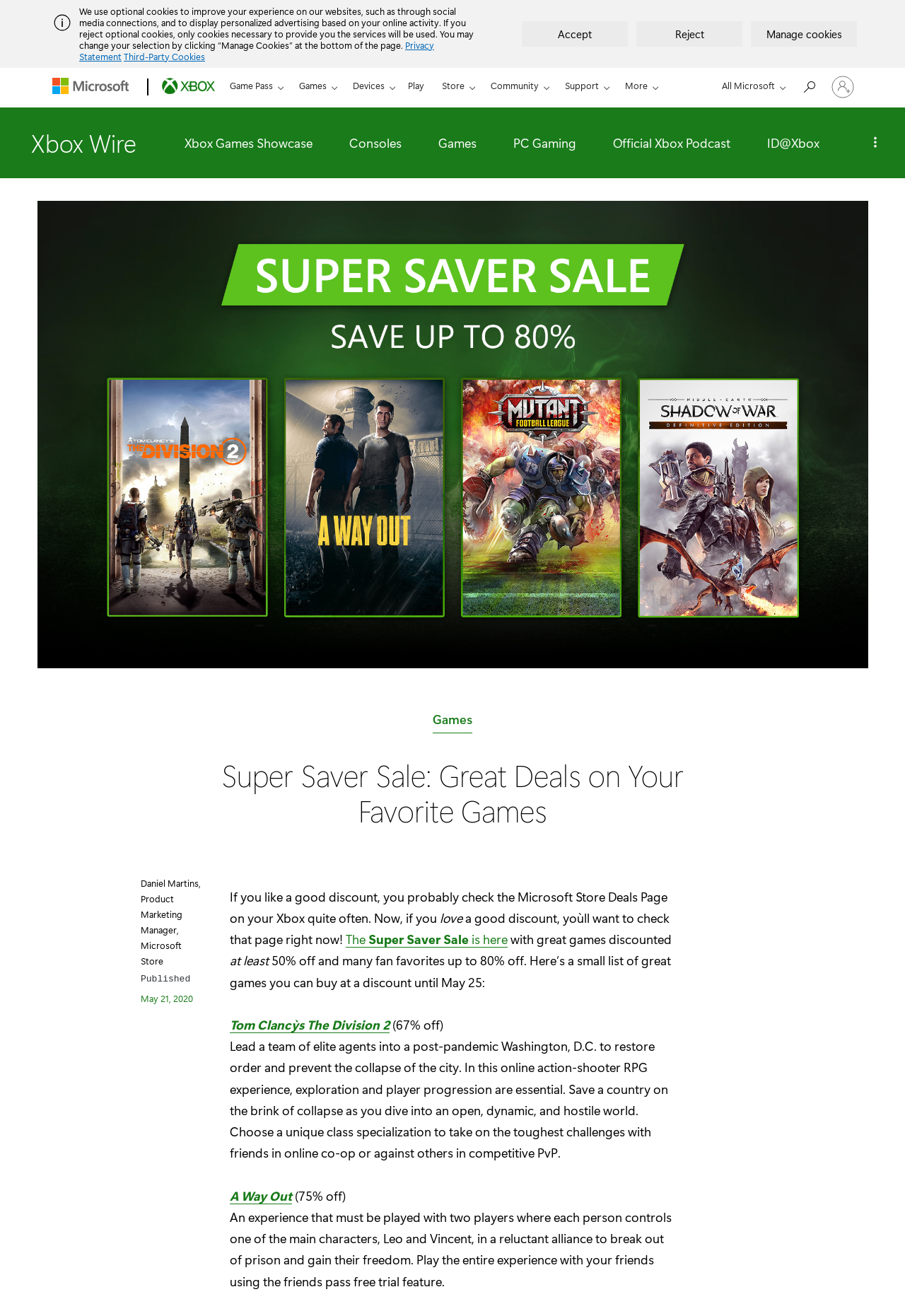What is the discount percentage on Tom Clancy's The Division 2?
Kindly offer a detailed explanation using the data available in the image.

The webpage mentions 'Tom Clancy`s The Division 2 (67% off)' which indicates that the discount percentage on Tom Clancy's The Division 2 is 67%.